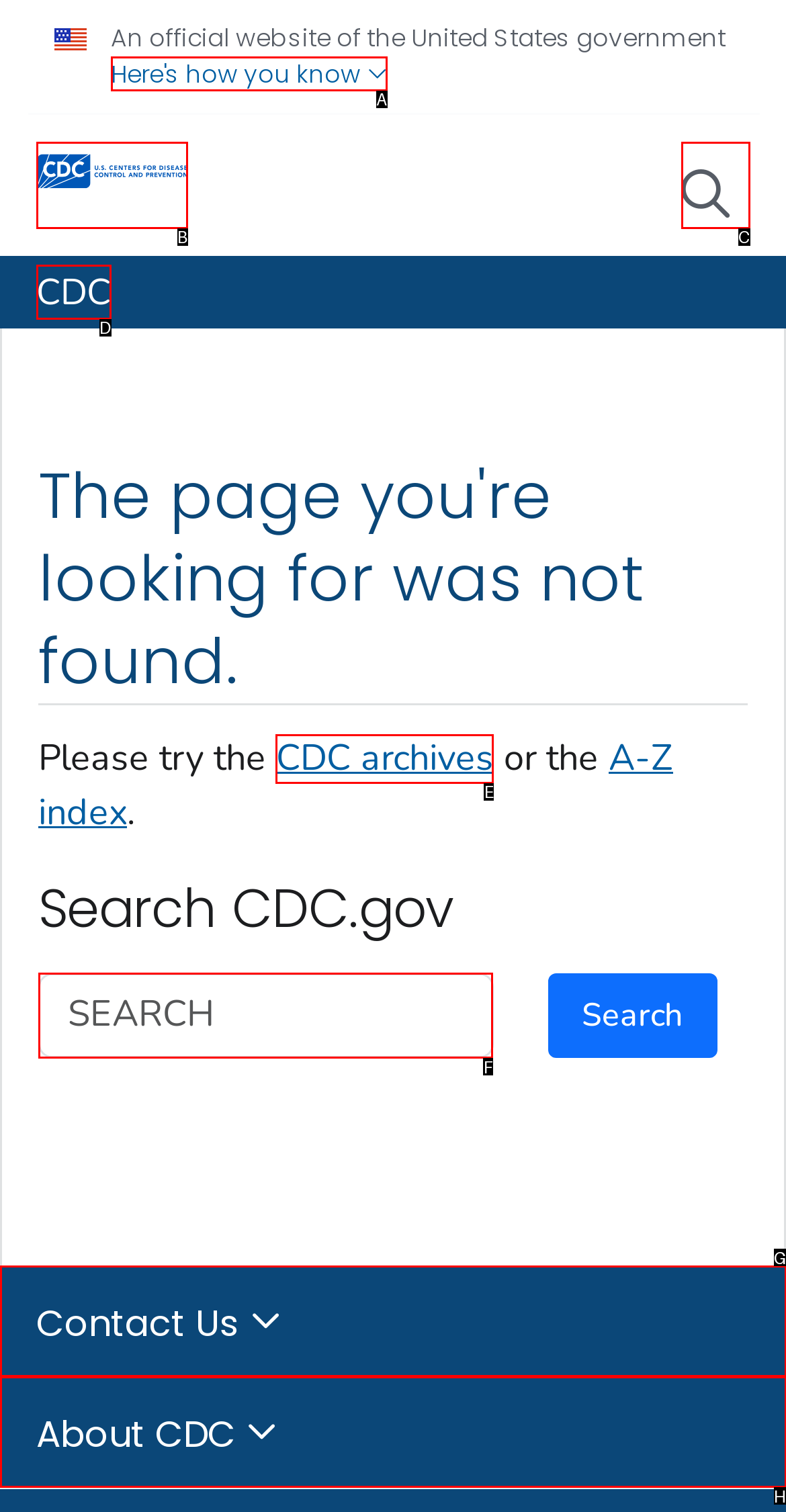Specify the letter of the UI element that should be clicked to achieve the following: Go to CDC archives
Provide the corresponding letter from the choices given.

E